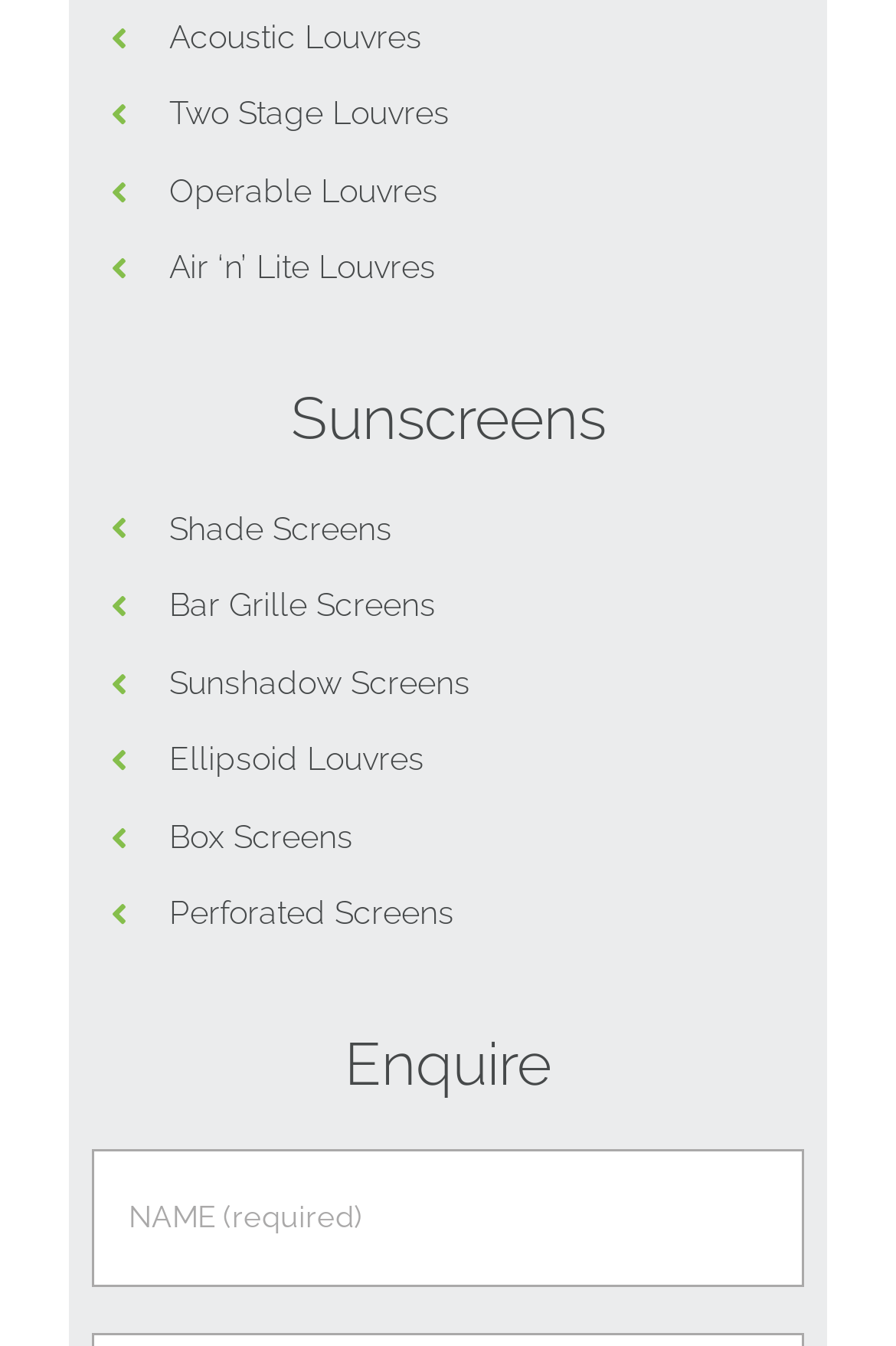Highlight the bounding box coordinates of the region I should click on to meet the following instruction: "Type your name".

None